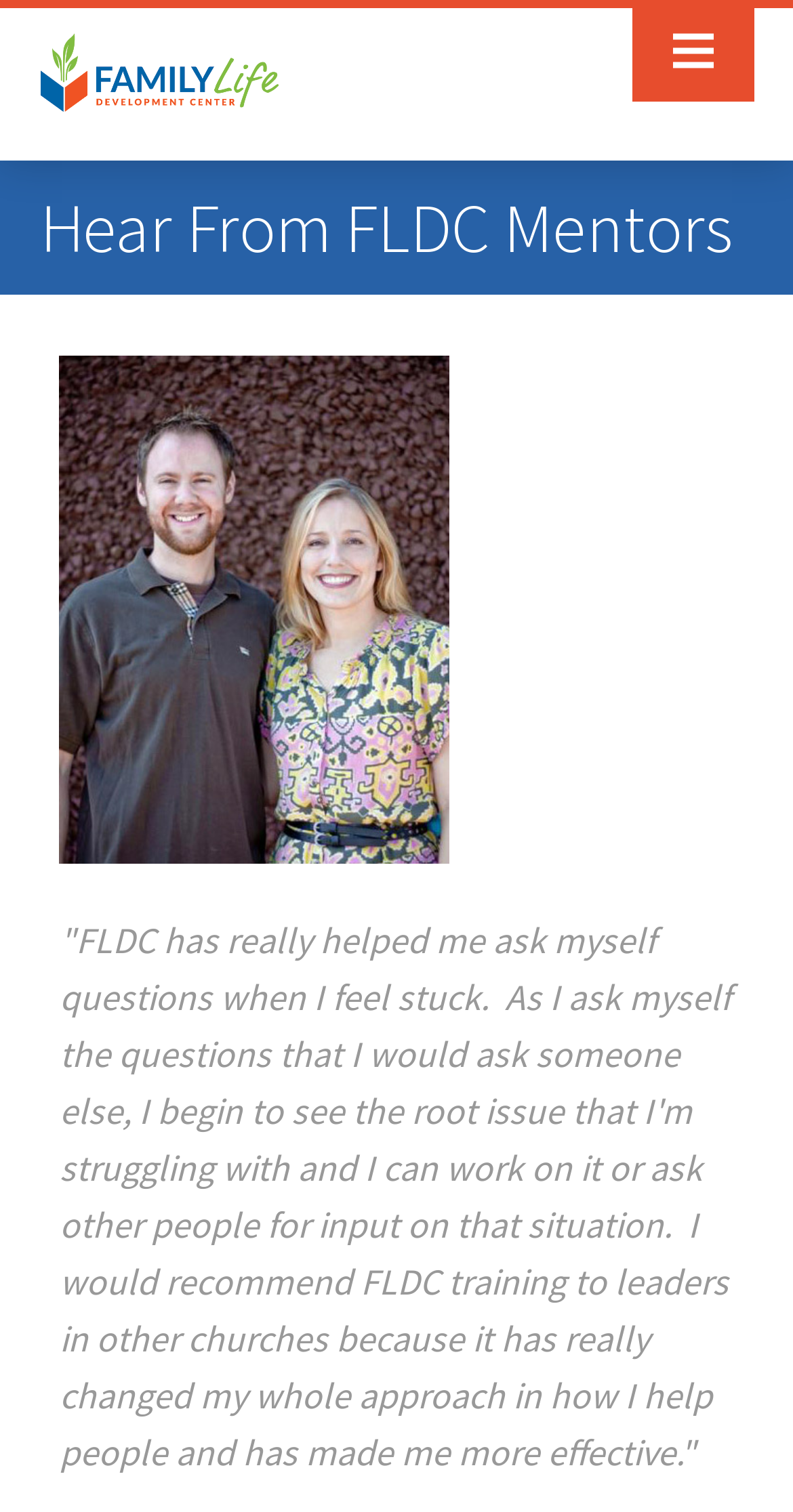Write an elaborate caption that captures the essence of the webpage.

The webpage is about the Family Life Development Center (FLDC) and features stories from its mentors. At the top of the page, there is a navigation menu with links to various sections, including "Member Login", "Overview", "About", "Stories", "From Pastors", "From FLDC Graduates", "From FLDC Mentors", "FAQ", and "Contact". 

Below the navigation menu, there is a heading that reads "Hear From FLDC Mentors". Under this heading, there is a testimonial from an FLDC mentor, which praises the FLDC for helping them change their approach to helping others by providing different questions and perspectives to consider. The testimonial is positioned in the middle of the page, taking up most of the width.